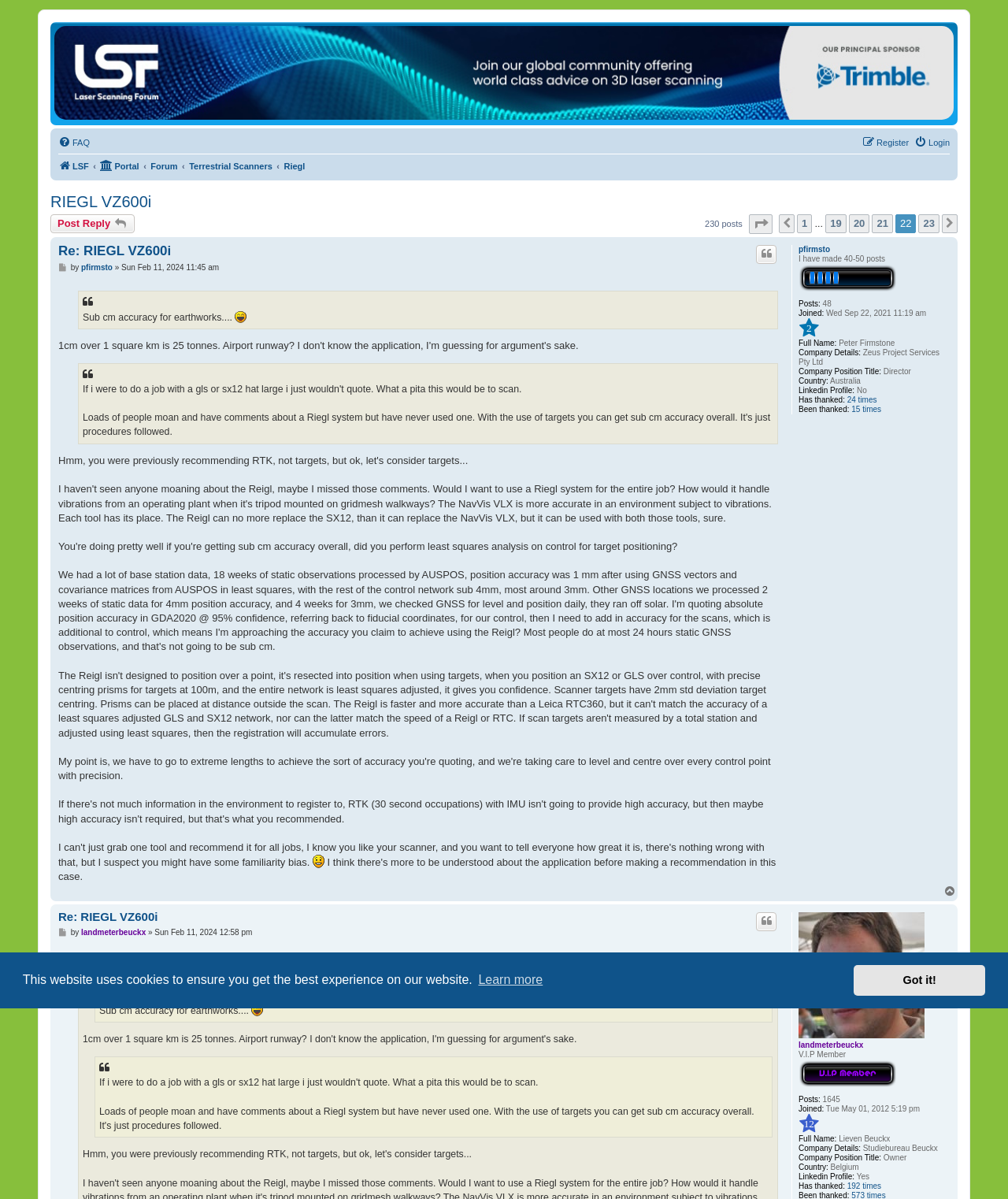Find the bounding box coordinates for the area that should be clicked to accomplish the instruction: "Click on the 'Learn more' button".

[0.475, 0.812, 0.538, 0.823]